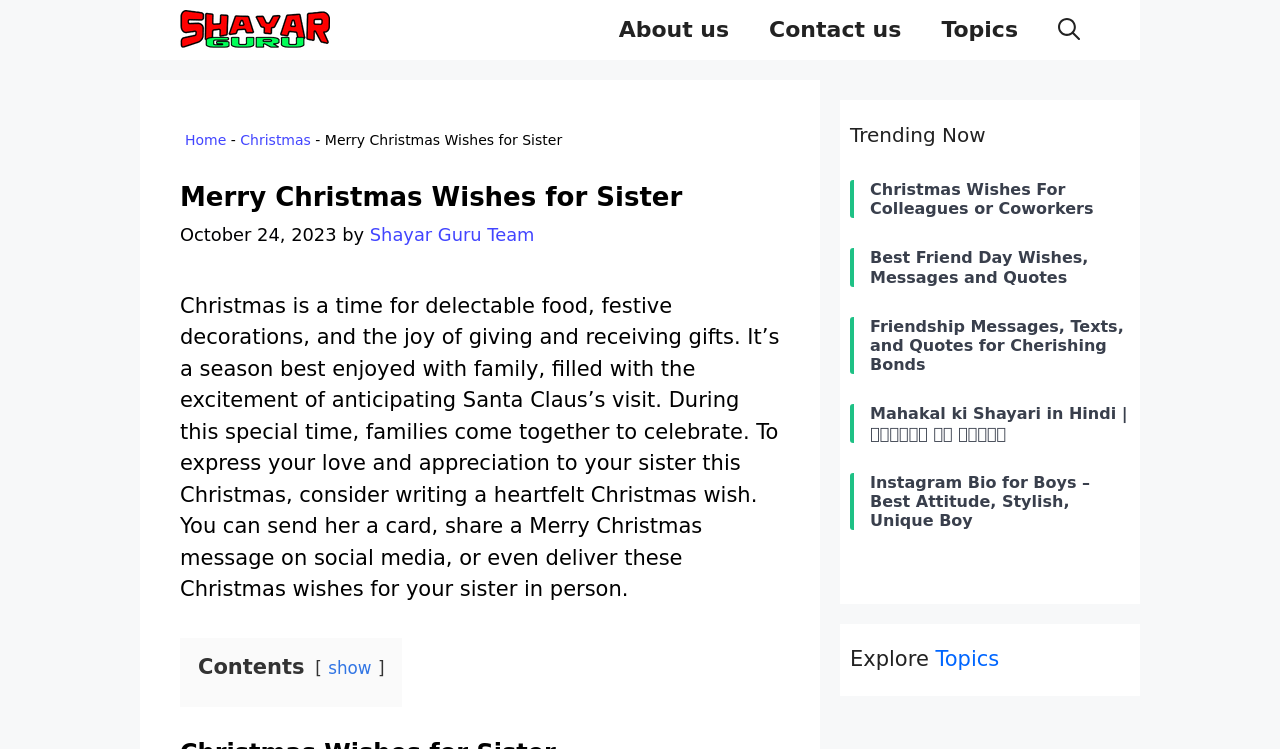Determine the bounding box coordinates of the clickable area required to perform the following instruction: "View 'Christmas Wishes For Colleagues or Coworkers'". The coordinates should be represented as four float numbers between 0 and 1: [left, top, right, bottom].

[0.68, 0.24, 0.883, 0.292]